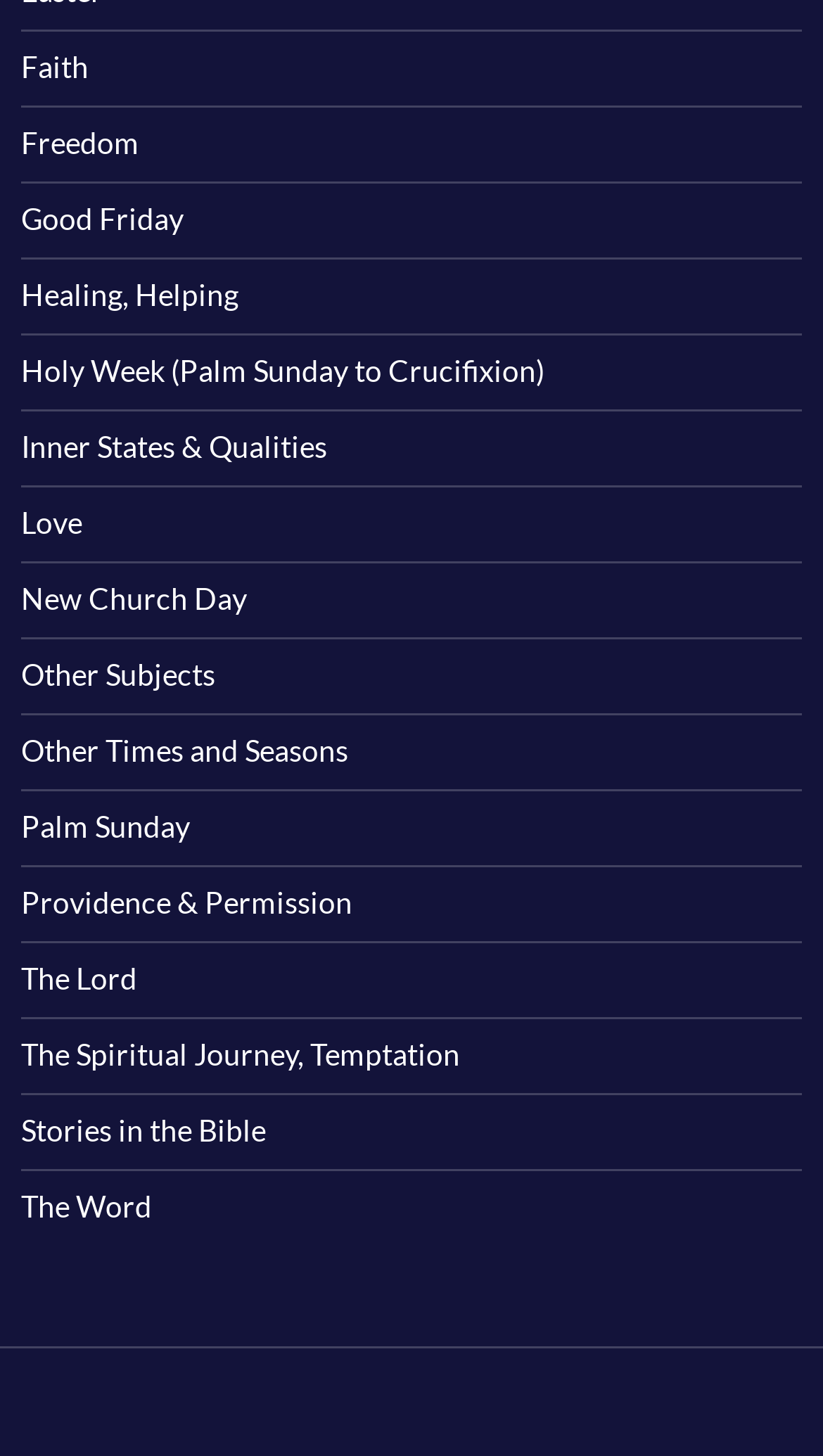Please provide the bounding box coordinates for the UI element as described: "Stories in the Bible". The coordinates must be four floats between 0 and 1, represented as [left, top, right, bottom].

[0.026, 0.764, 0.323, 0.788]